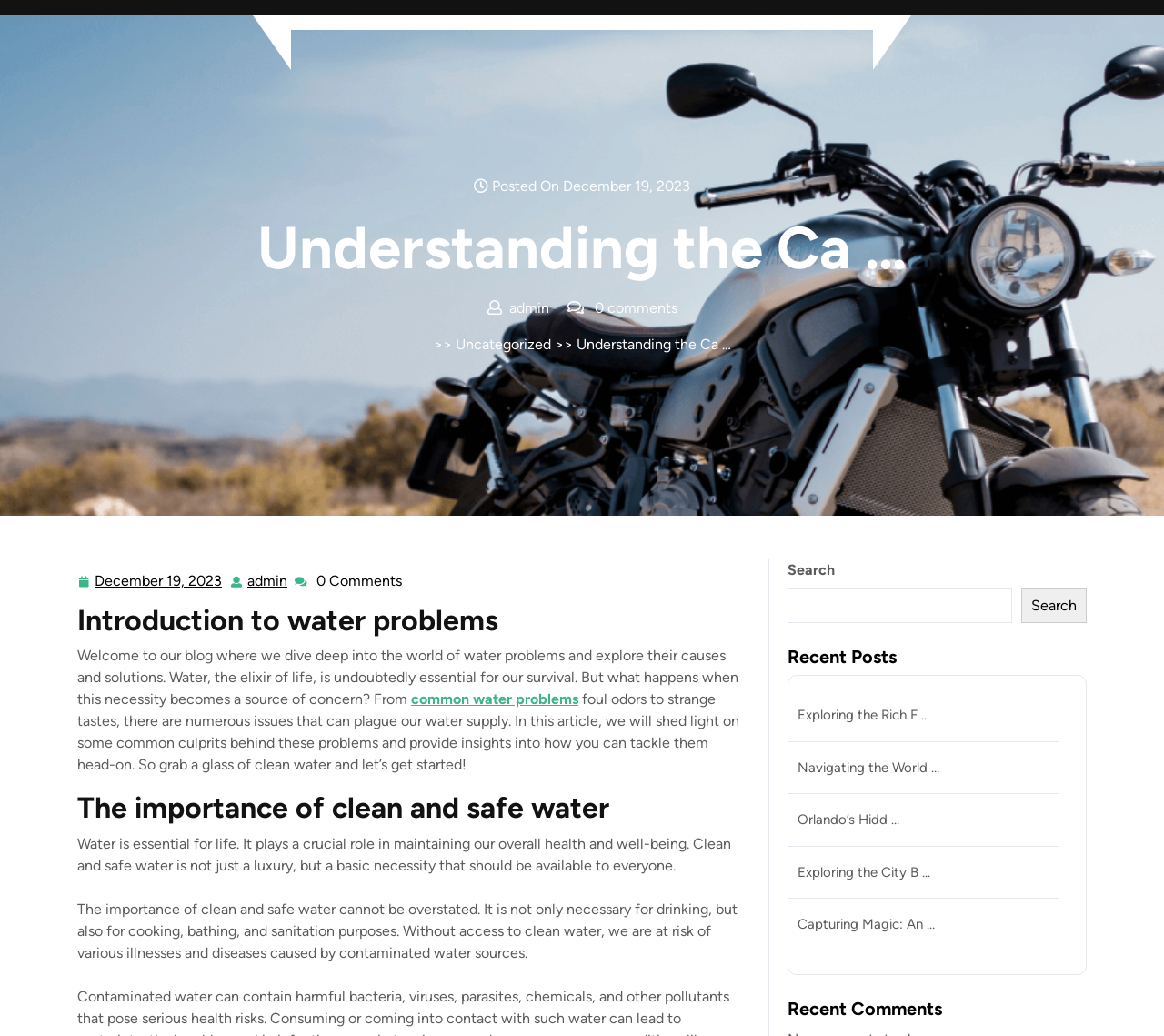Find the bounding box coordinates for the area that must be clicked to perform this action: "Search for a topic".

[0.677, 0.568, 0.87, 0.601]